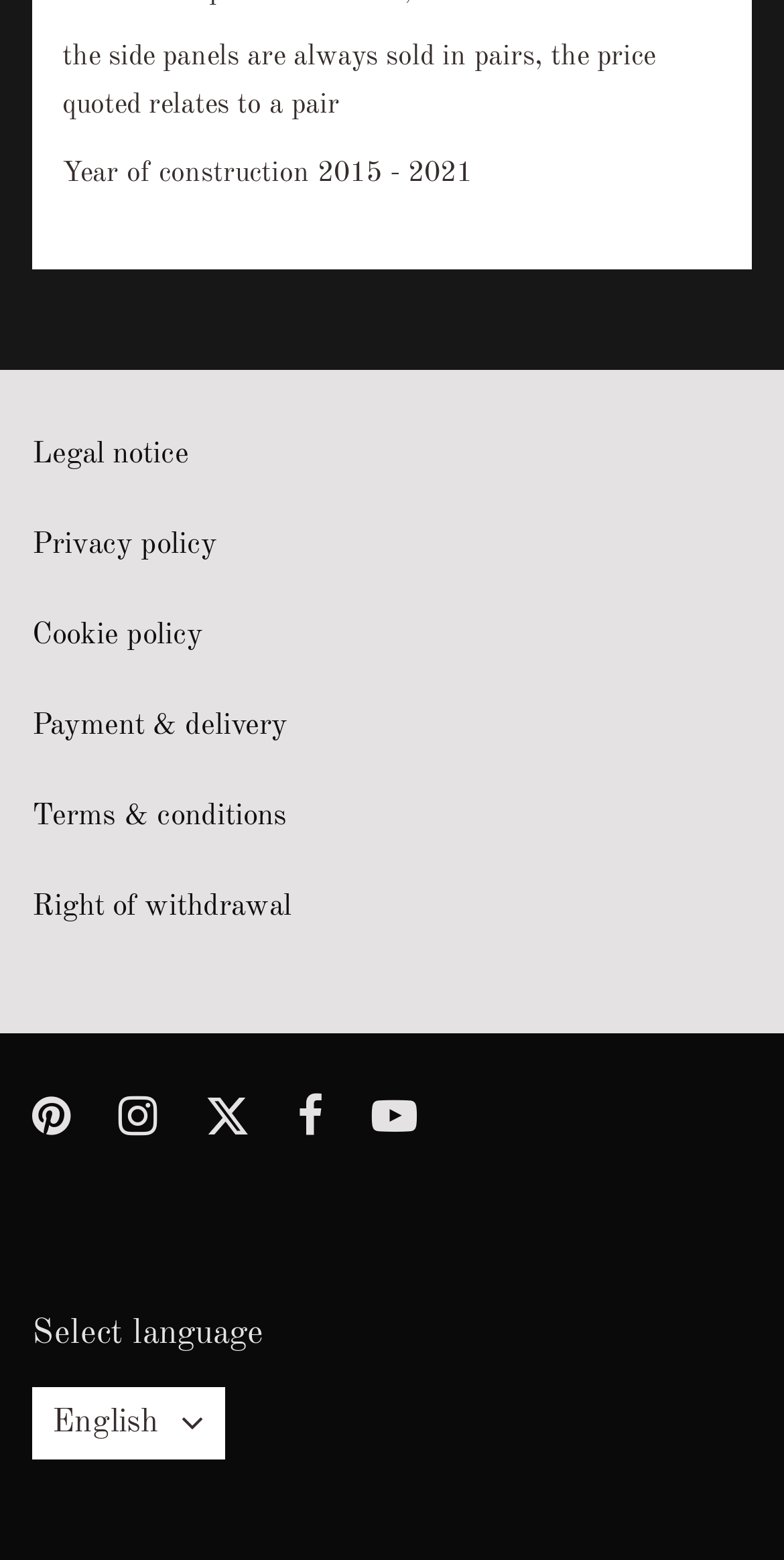Please determine the bounding box coordinates of the area that needs to be clicked to complete this task: 'Select language'. The coordinates must be four float numbers between 0 and 1, formatted as [left, top, right, bottom].

[0.041, 0.89, 0.287, 0.936]